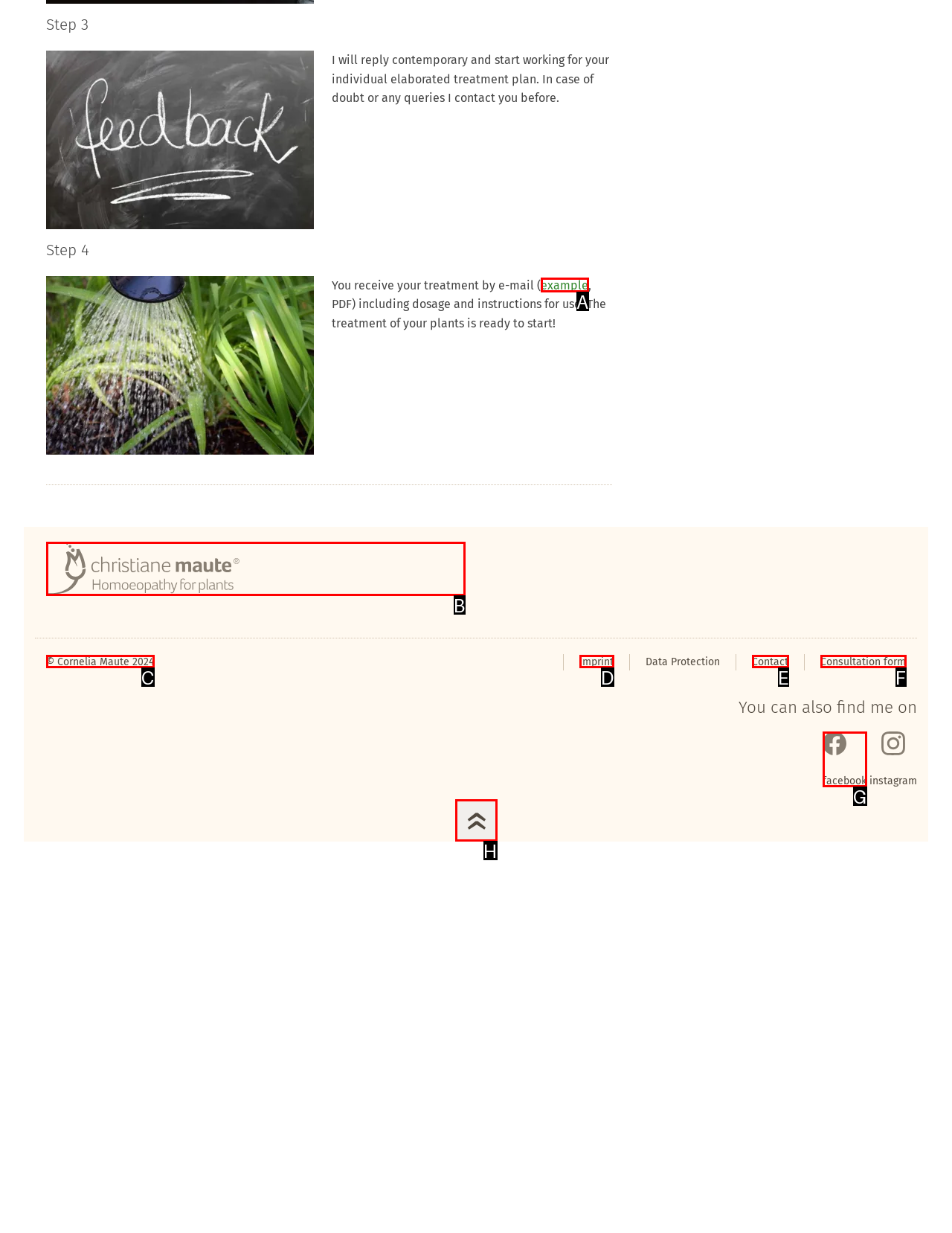From the given choices, indicate the option that best matches: alt="Christiane und Cornelia Maute, Pflanzenhomöopathie"
State the letter of the chosen option directly.

B